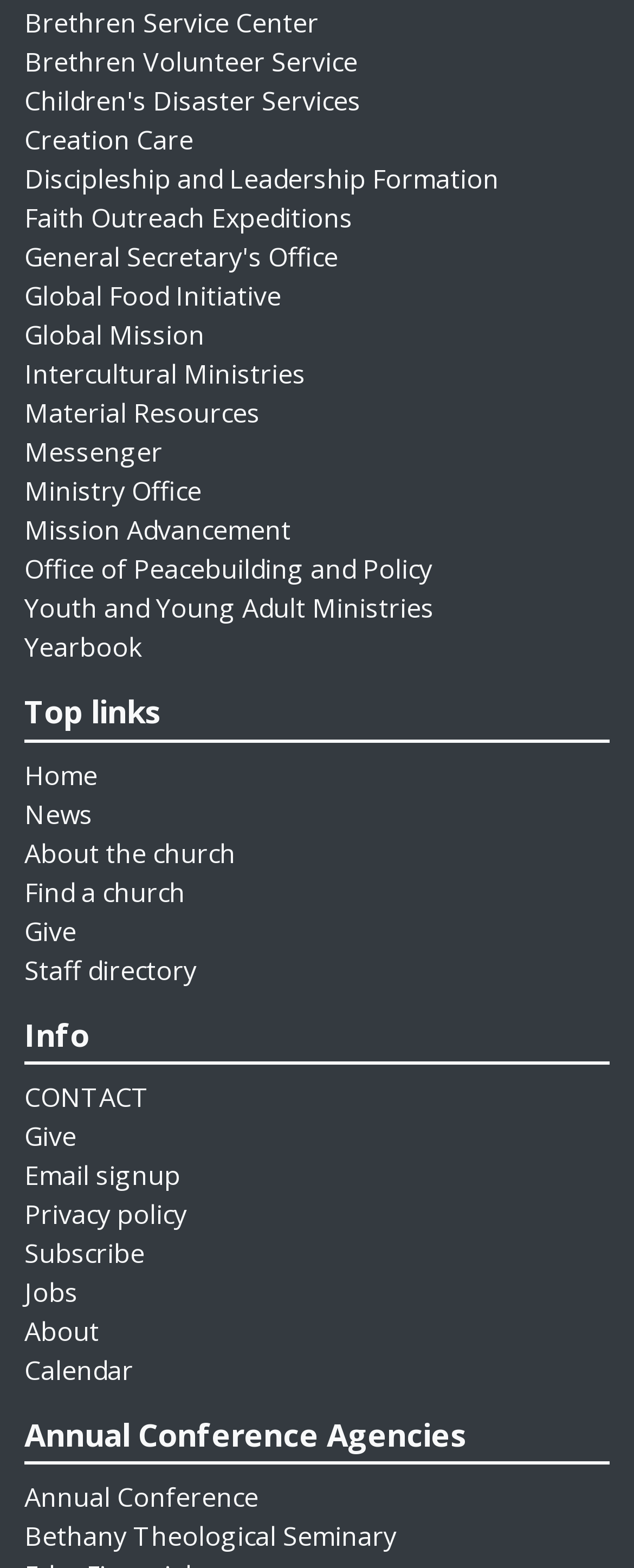What is the first link on the webpage?
Please answer using one word or phrase, based on the screenshot.

Brethren Service Center